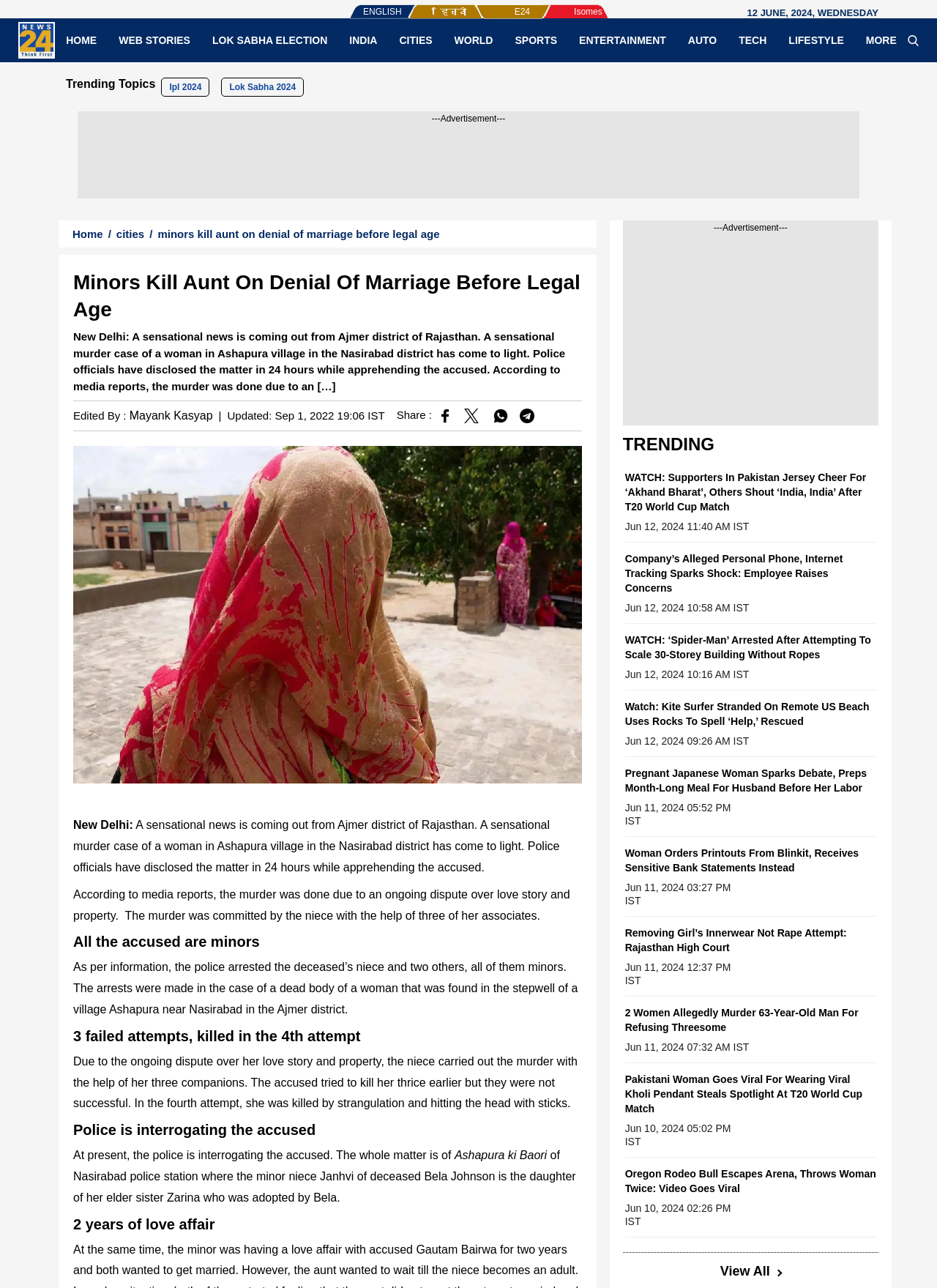Highlight the bounding box coordinates of the element that should be clicked to carry out the following instruction: "Click on the 'HOME' link". The coordinates must be given as four float numbers ranging from 0 to 1, i.e., [left, top, right, bottom].

[0.059, 0.026, 0.115, 0.036]